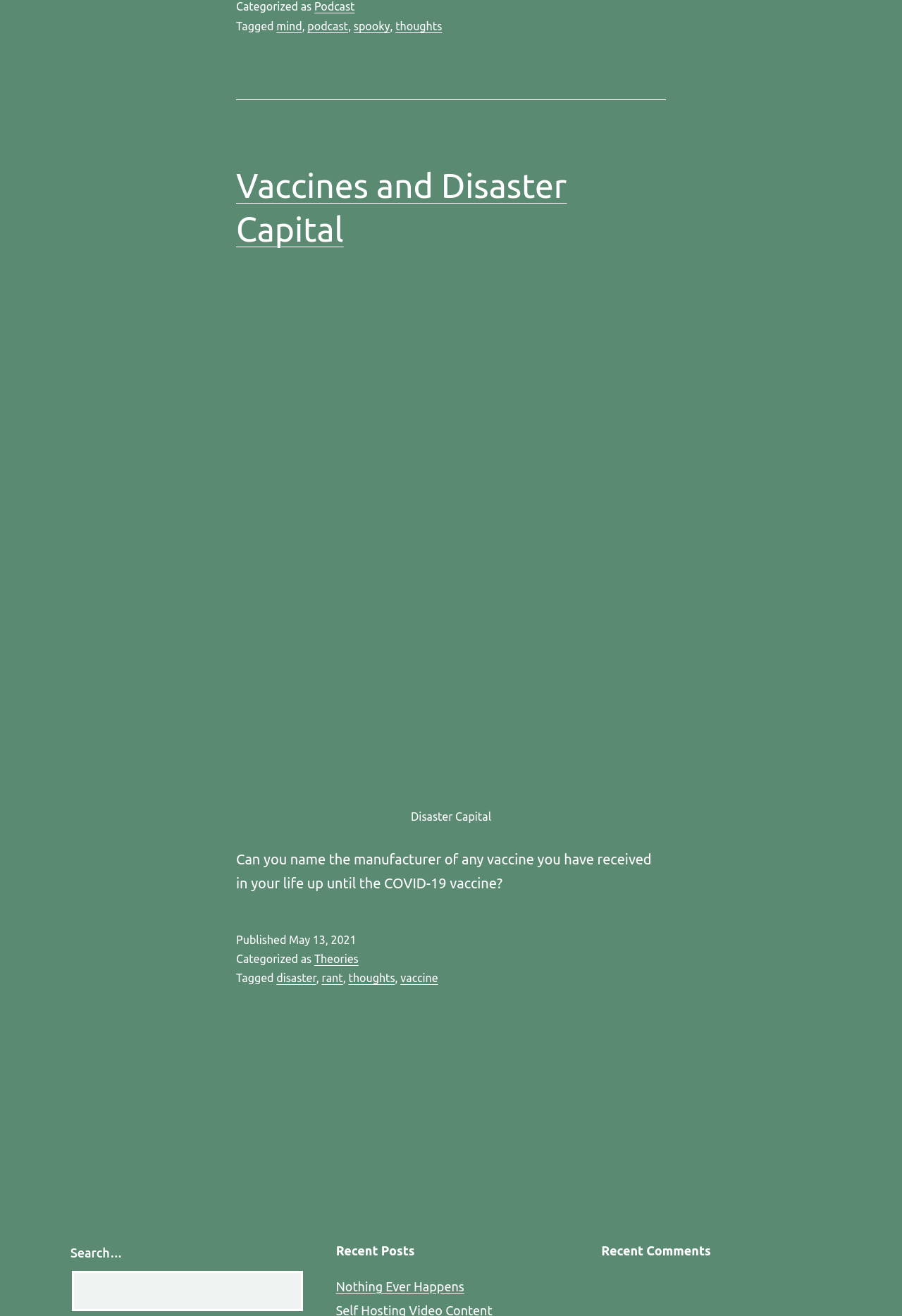Identify the bounding box coordinates for the region to click in order to carry out this instruction: "Read the 'Vaccines and Disaster Capital' article". Provide the coordinates using four float numbers between 0 and 1, formatted as [left, top, right, bottom].

[0.262, 0.126, 0.628, 0.189]